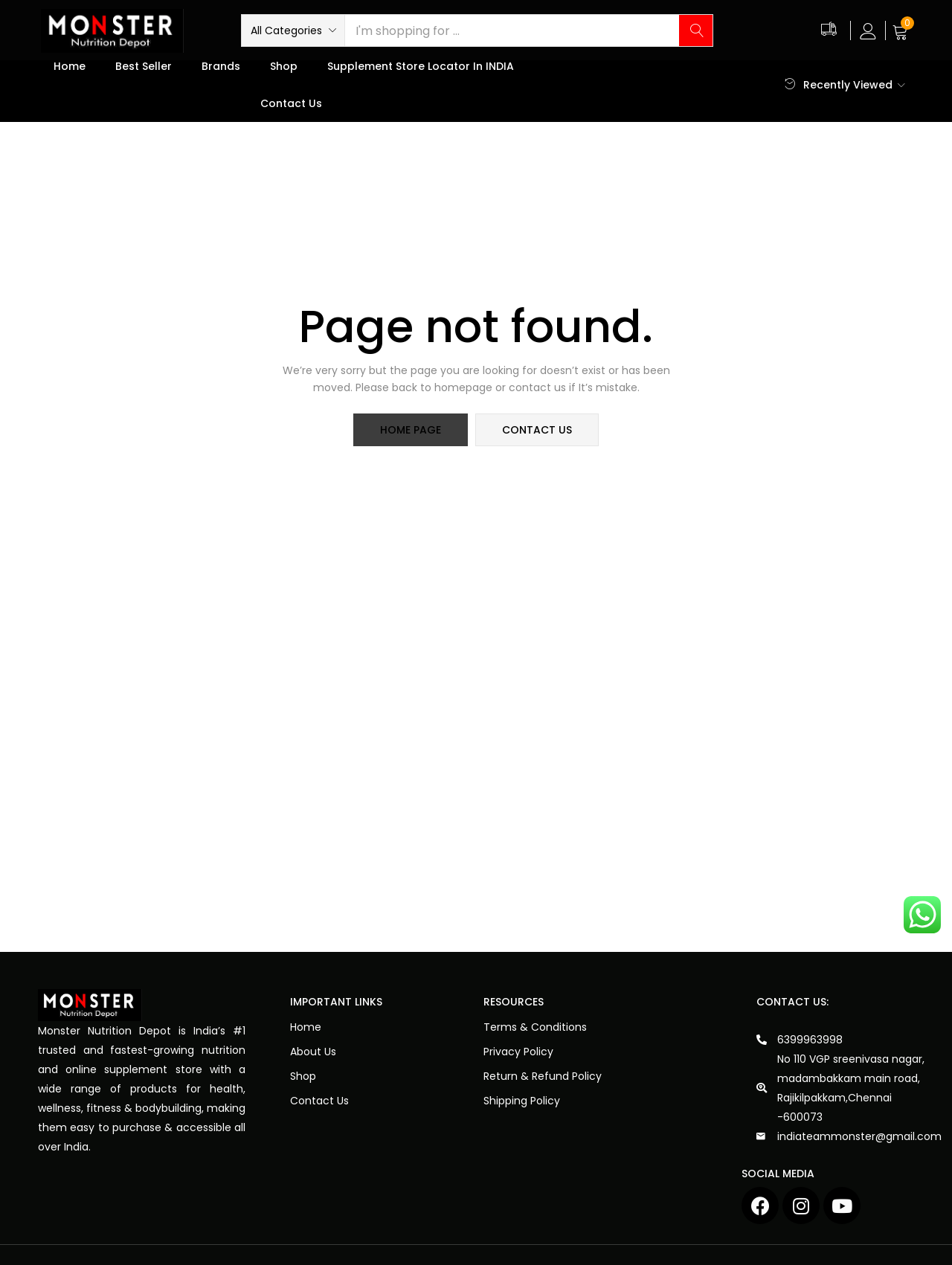Give an extensive and precise description of the webpage.

This webpage appears to be an e-commerce website for a health supplement store called Nutrition Planet. At the top left corner, there is a logo image and a link to the store's homepage. Below the logo, there is a navigation menu with links to various categories, including "Home", "Best Seller", "Brands", "Shop", and "Supplement Store Locator In INDIA".

On the top right corner, there is a search bar with a button and a dropdown menu for "All Categories". Below the search bar, there are three buttons: a cart icon with a number "0", a link to "Recently Viewed" items, and another link.

The main content of the page is a notification that the page being looked for does not exist or has been moved. There is a message apologizing for the inconvenience and providing links to the homepage and contact us page.

At the bottom of the page, there are several sections: "IMPORTANT LINKS" with links to the homepage, about us, shop, and contact us; "RESOURCES" with links to terms and conditions, privacy policy, return and refund policy, and shipping policy; "CONTACT US" with phone number, address, and email; and "SOCIAL MEDIA" with links to Facebook, Instagram, and Youtube.

There are also several images on the page, including a logo image at the bottom left corner and a few icons for social media and other links.